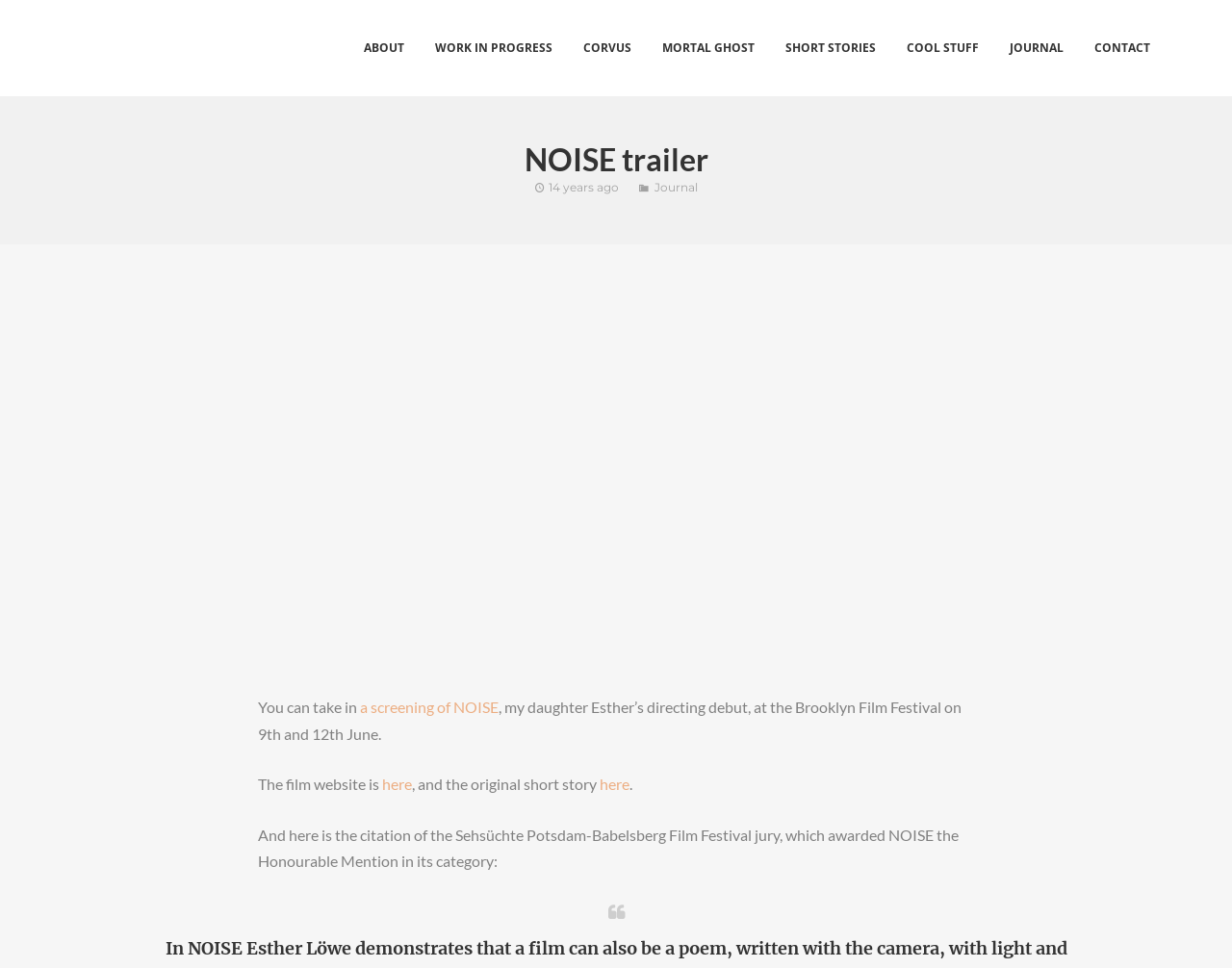Could you indicate the bounding box coordinates of the region to click in order to complete this instruction: "view the NOISE trailer".

[0.0, 0.147, 1.0, 0.182]